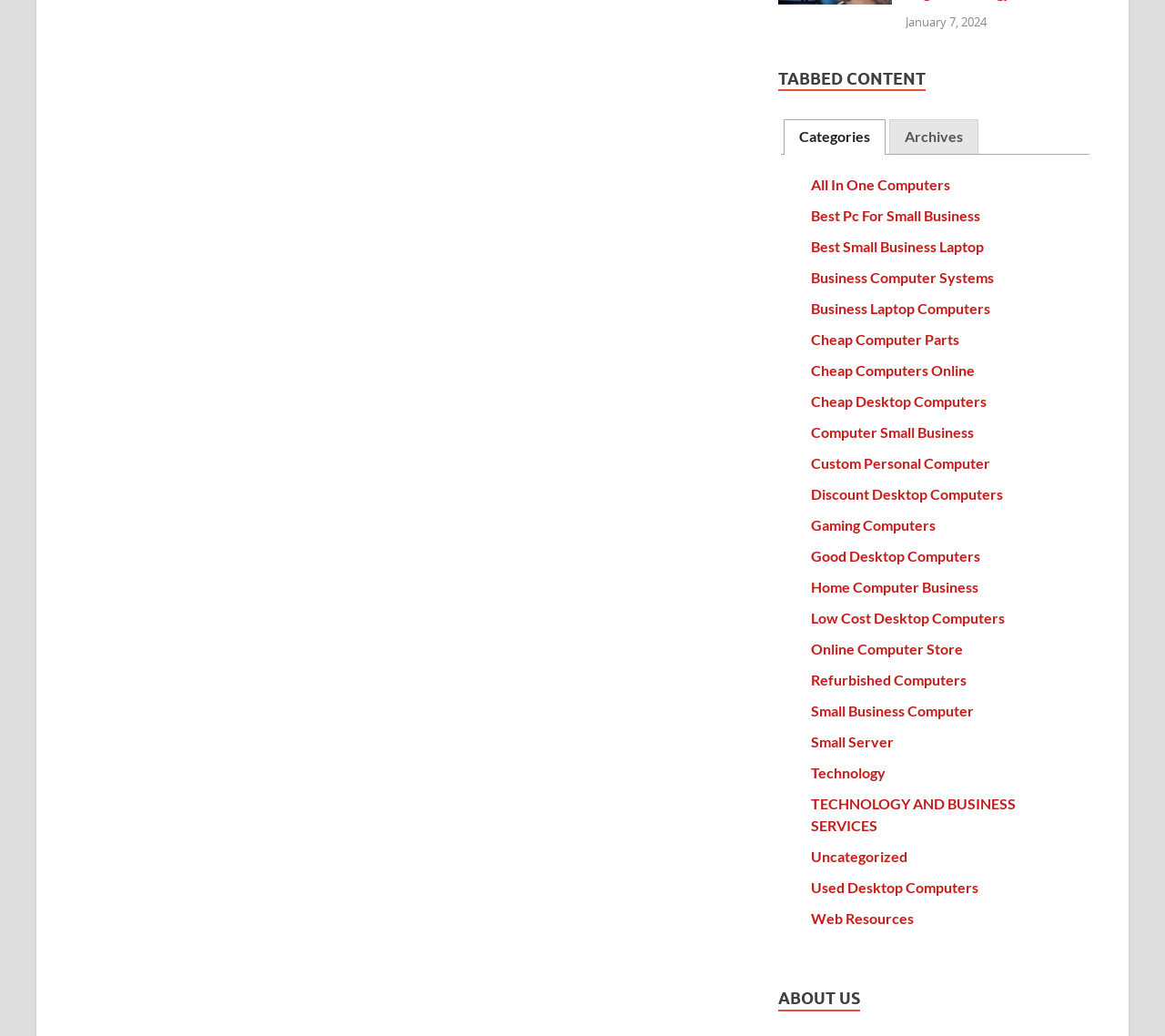Identify the bounding box coordinates of the region I need to click to complete this instruction: "Read more about 'Fragments from SHM 8315 and some pictures of Birka Beads.'".

None